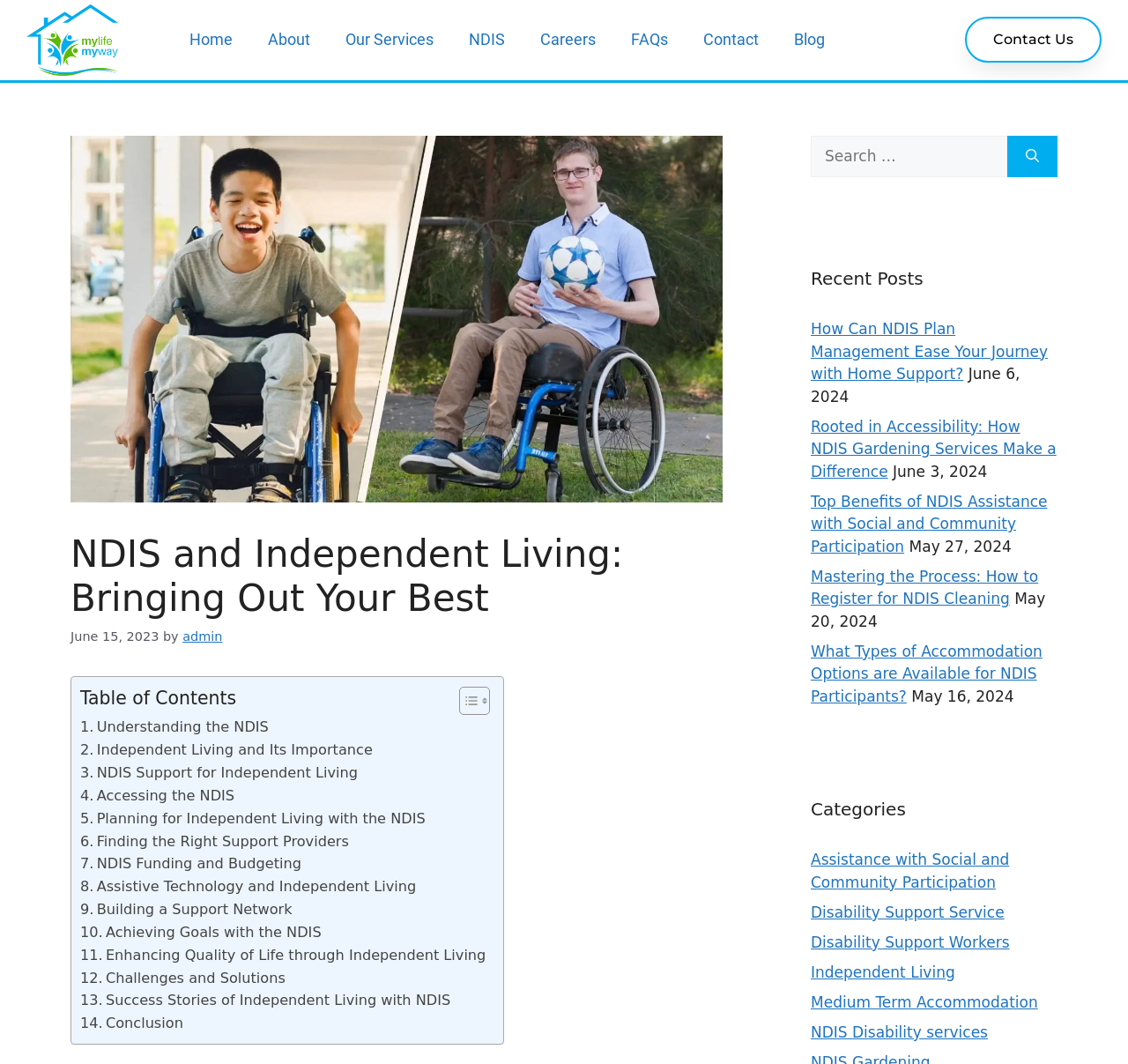What is the main title displayed on this webpage?

NDIS and Independent Living: Bringing Out Your Best